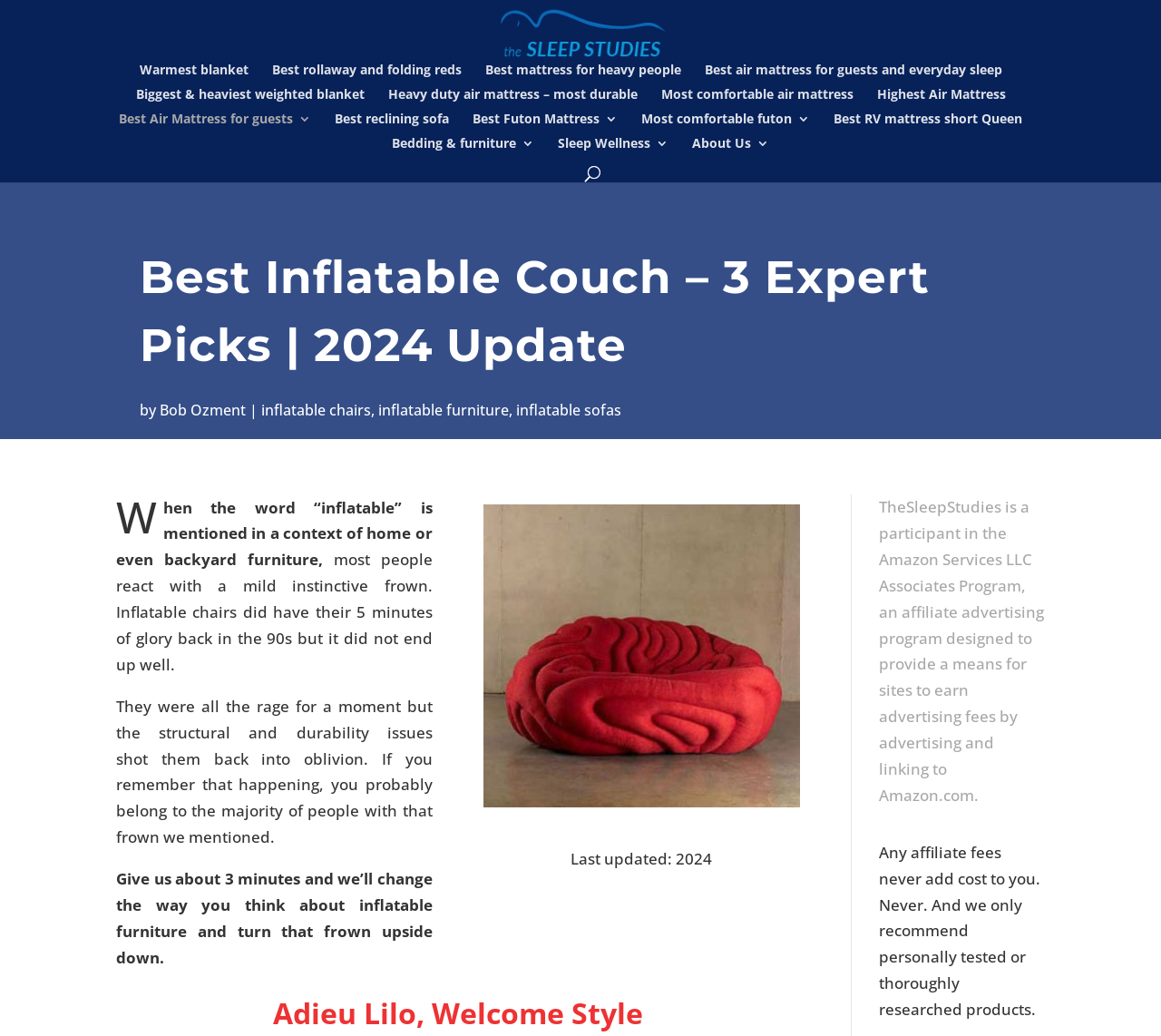Produce an extensive caption that describes everything on the webpage.

The webpage is about choosing the best inflatable couch, with a focus on expert picks and a 2024 update. At the top, there is a logo and a link to "The Sleep Studies" on the left, accompanied by several links to related topics such as warmest blankets, best rollaway beds, and air mattresses for guests. These links are arranged horizontally across the top of the page.

Below the logo, there is a heading that reads "Best Inflatable Couch – 3 Expert Picks | 2024 Update" in a large font. The author's name, "Bob Ozment", is mentioned below the heading, along with links to related topics such as inflatable chairs, furniture, and sofas.

The main content of the page starts with a paragraph of text that discusses the initial reaction people have to inflatable furniture, followed by several paragraphs that aim to change the reader's perception of inflatable furniture. The text is arranged in a single column, with no images or other elements interrupting the flow of text.

On the right side of the page, there is an image of a modern inflatable chair, which is placed below the heading and above the main content. The image is relatively large, taking up about a quarter of the page's width.

At the bottom of the page, there are several lines of text that provide additional information, including a notice about the page being last updated in 2024, a statement about the website's affiliation with Amazon, and a disclaimer about affiliate fees.